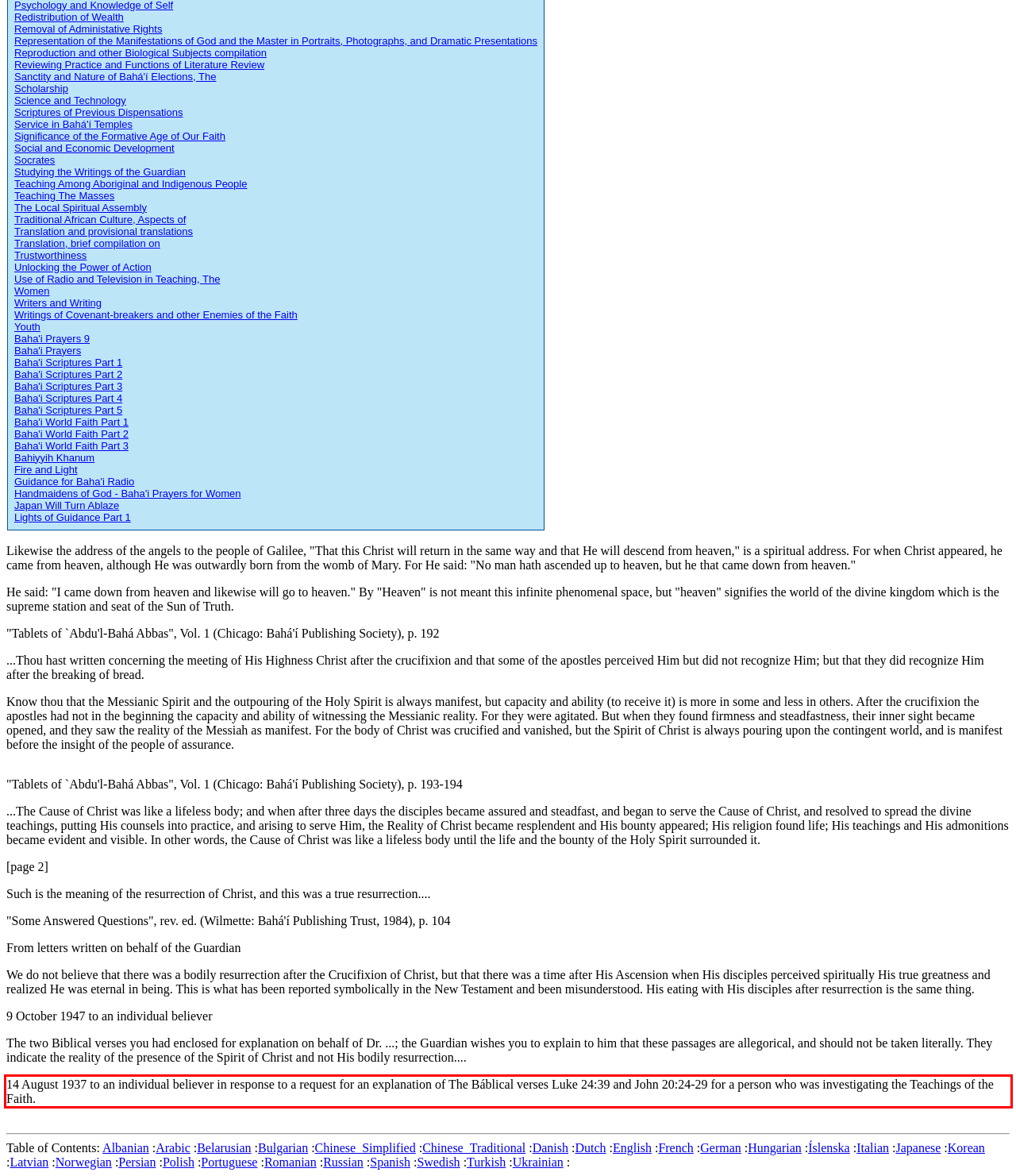You have a screenshot of a webpage with a red bounding box. Identify and extract the text content located inside the red bounding box.

14 August 1937 to an individual believer in response to a request for an explanation of The Báblical verses Luke 24:39 and John 20:24-29 for a person who was investigating the Teachings of the Faith.